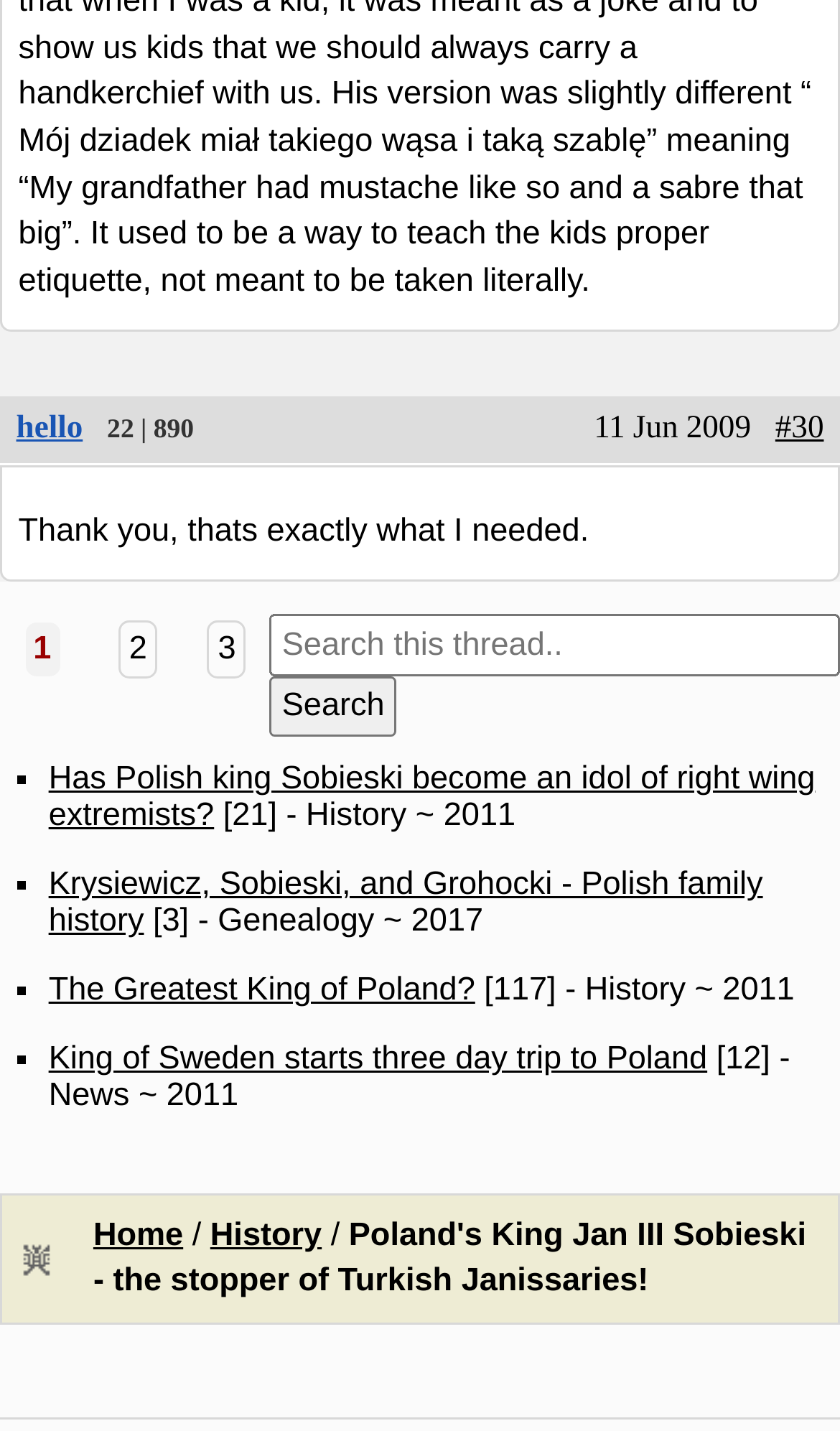How many links are there in the list?
Give a detailed explanation using the information visible in the image.

The number of links in the list can be counted by looking at the list markers '■' and the corresponding links, which suggests that there are 5 links in the list.